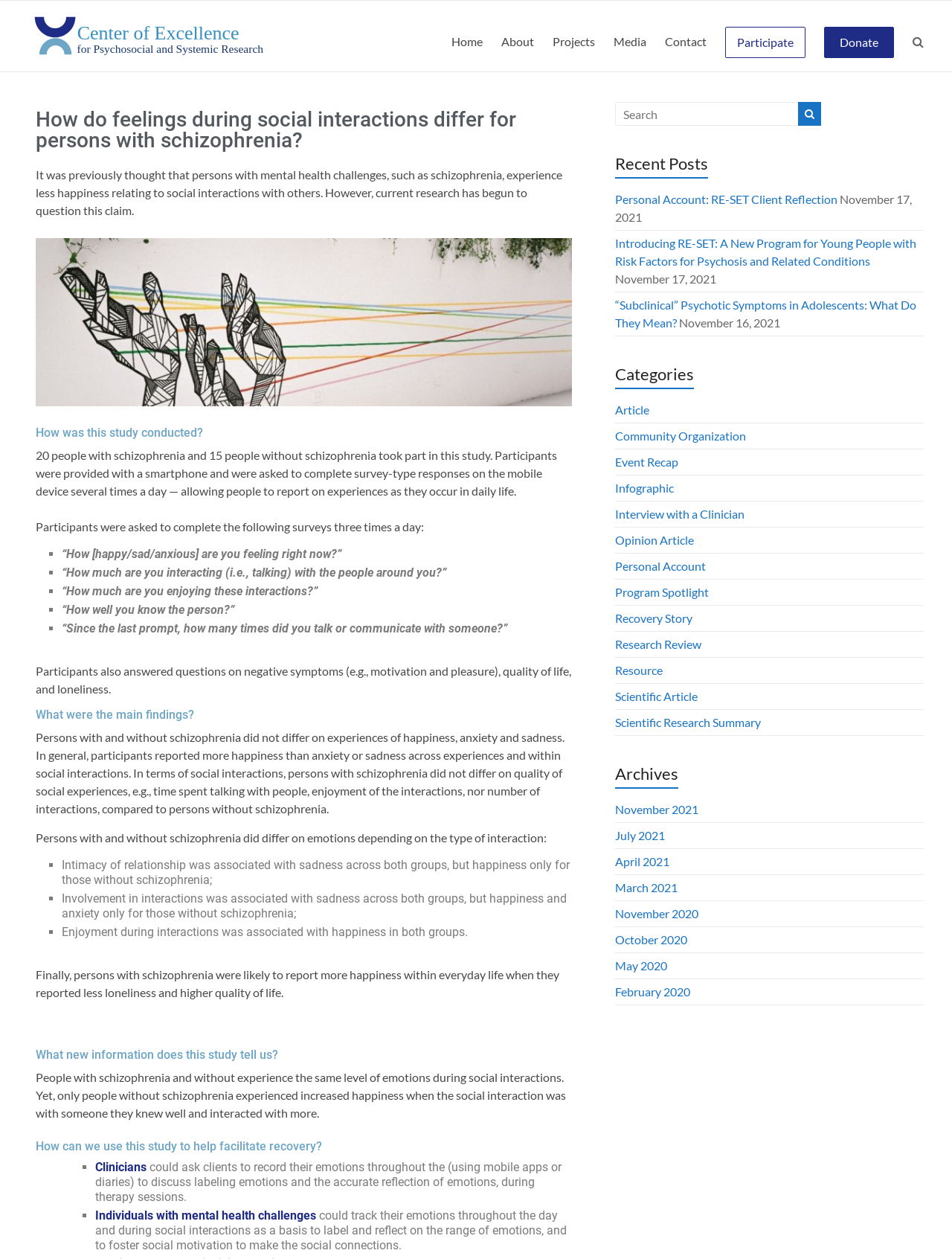Given the description of a UI element: "Ask Doctor Bitcoin Episode 9", identify the bounding box coordinates of the matching element in the webpage screenshot.

None